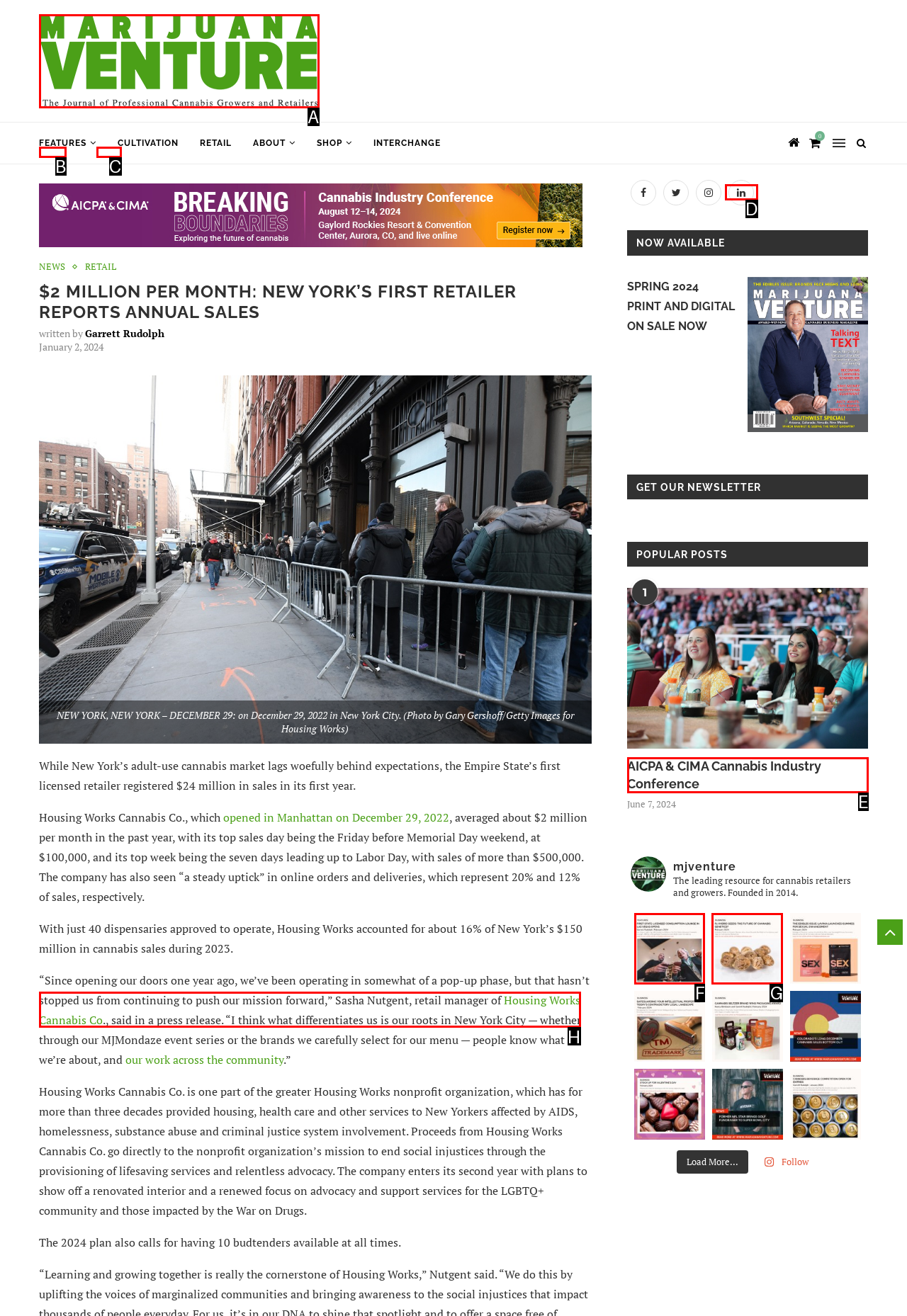From the given choices, determine which HTML element aligns with the description: Housing Works Cannabis Co Respond with the letter of the appropriate option.

H